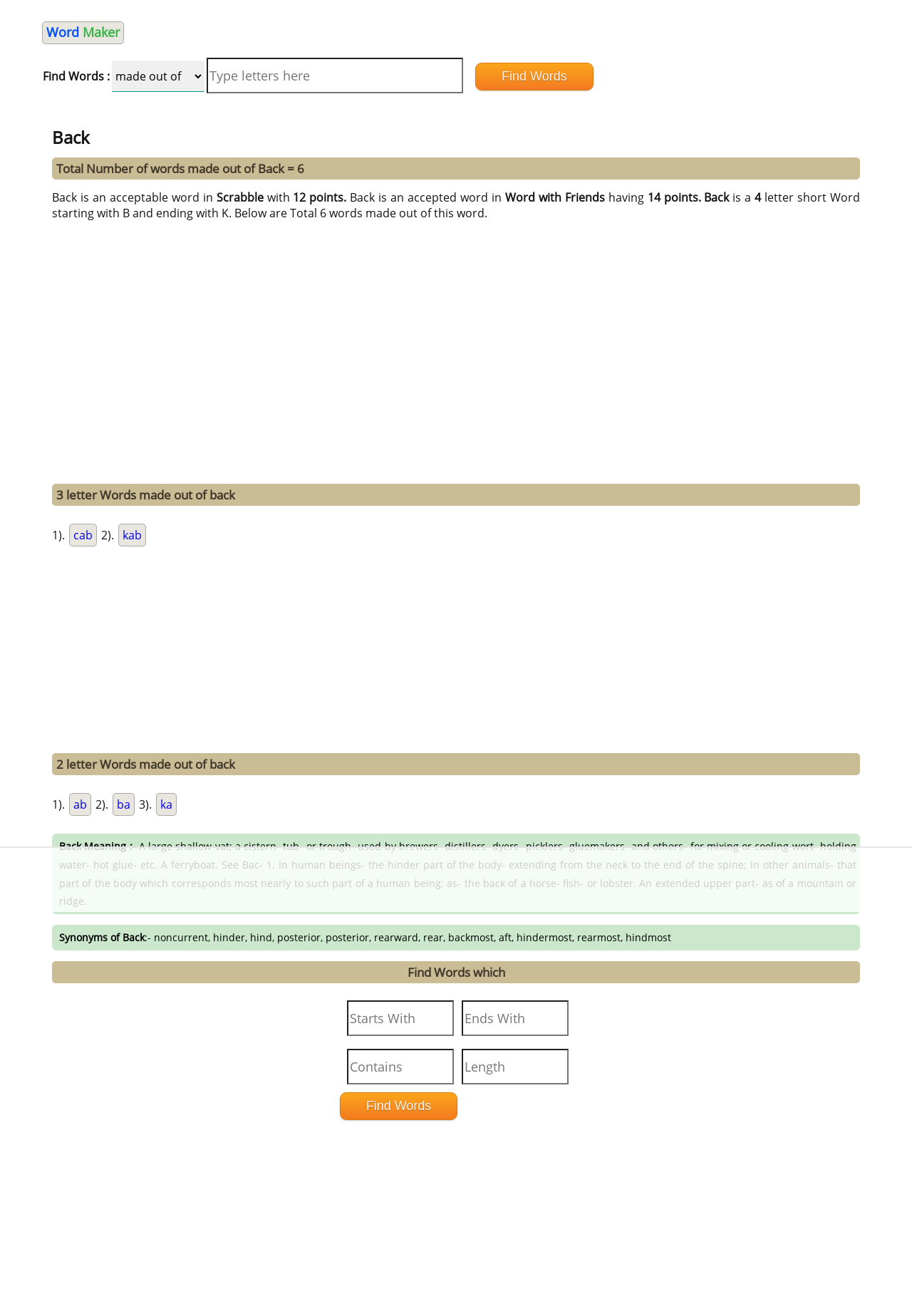What is the total number of words made out of 'back'?
Could you answer the question with a detailed and thorough explanation?

The answer can be found in the heading 'Total Number of words made out of Back = 6' which is located below the heading 'Back'.